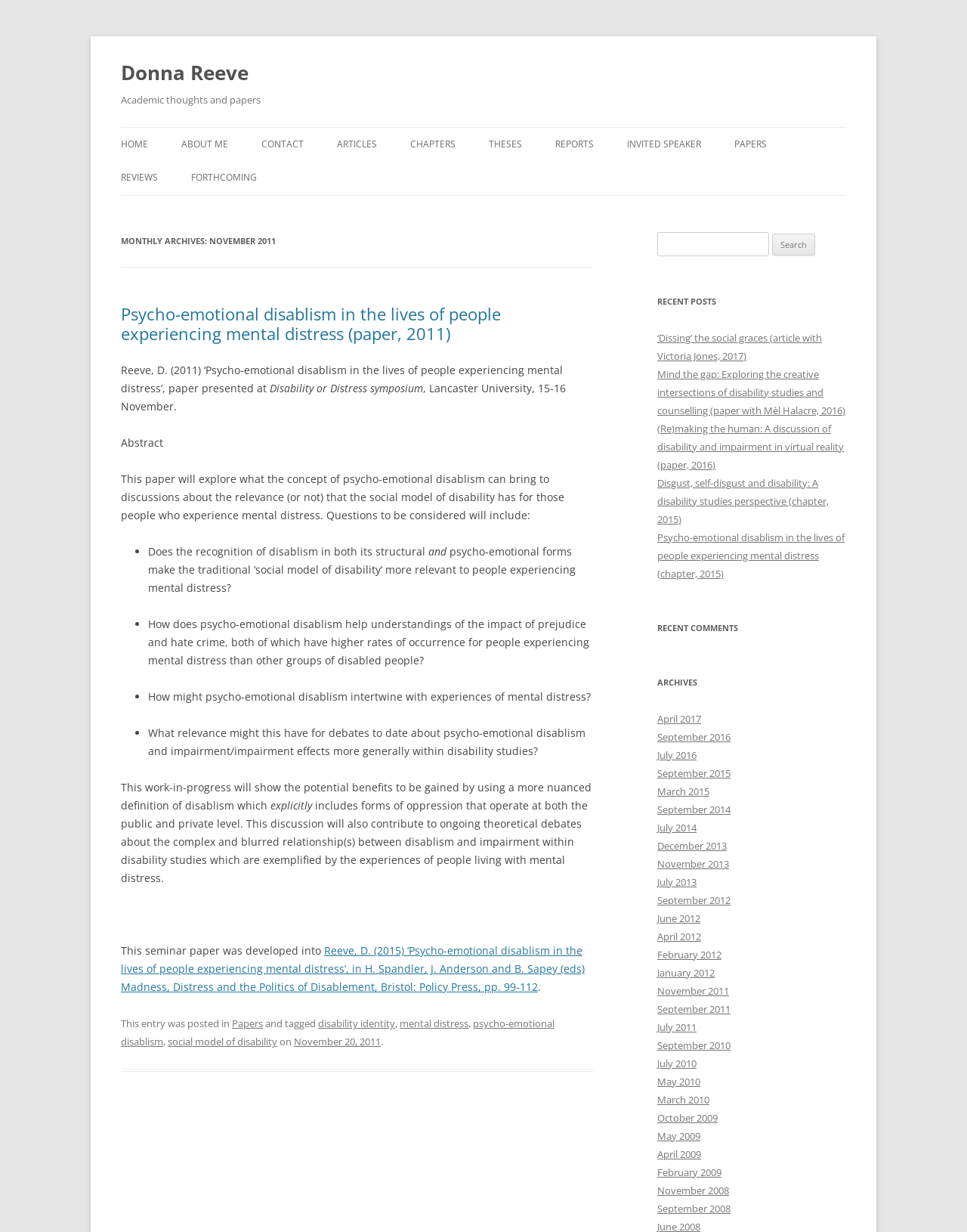Determine the bounding box coordinates of the clickable region to follow the instruction: "Search for something".

None